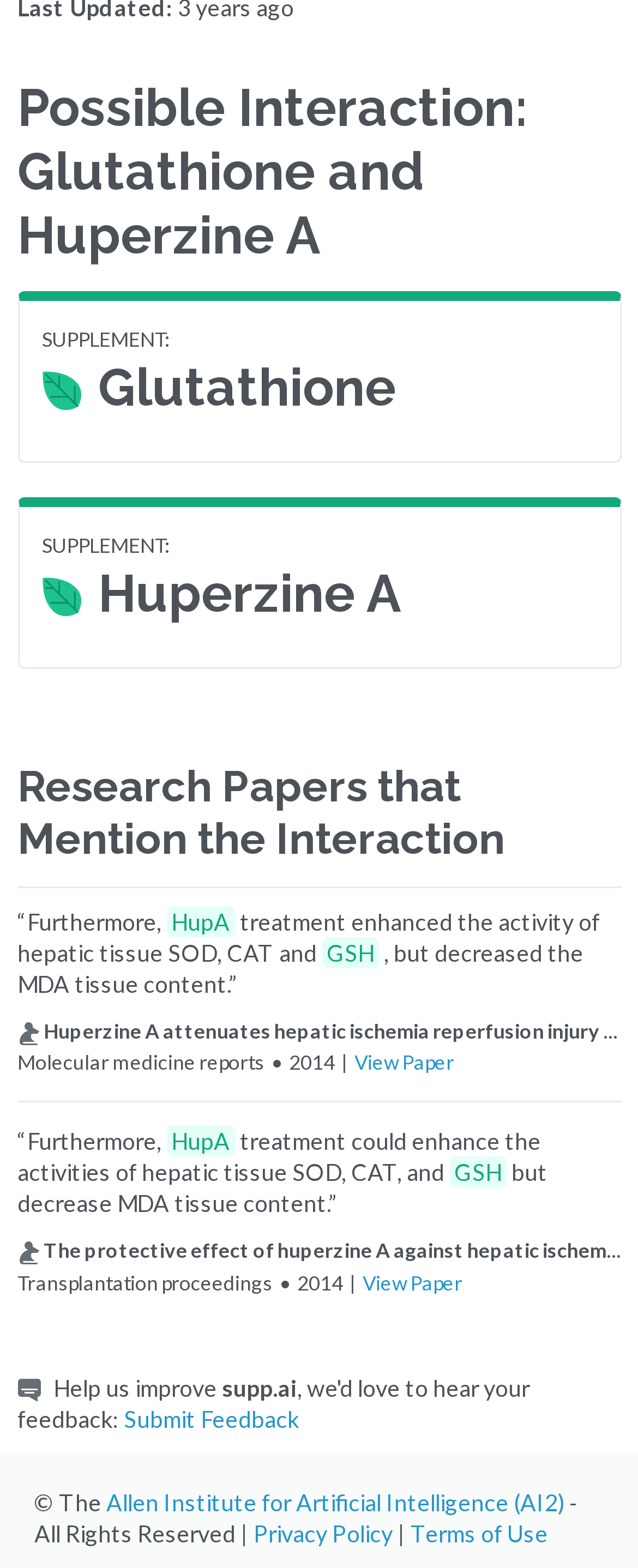Please predict the bounding box coordinates (top-left x, top-left y, bottom-right x, bottom-right y) for the UI element in the screenshot that fits the description: Glutathione

[0.065, 0.226, 0.935, 0.272]